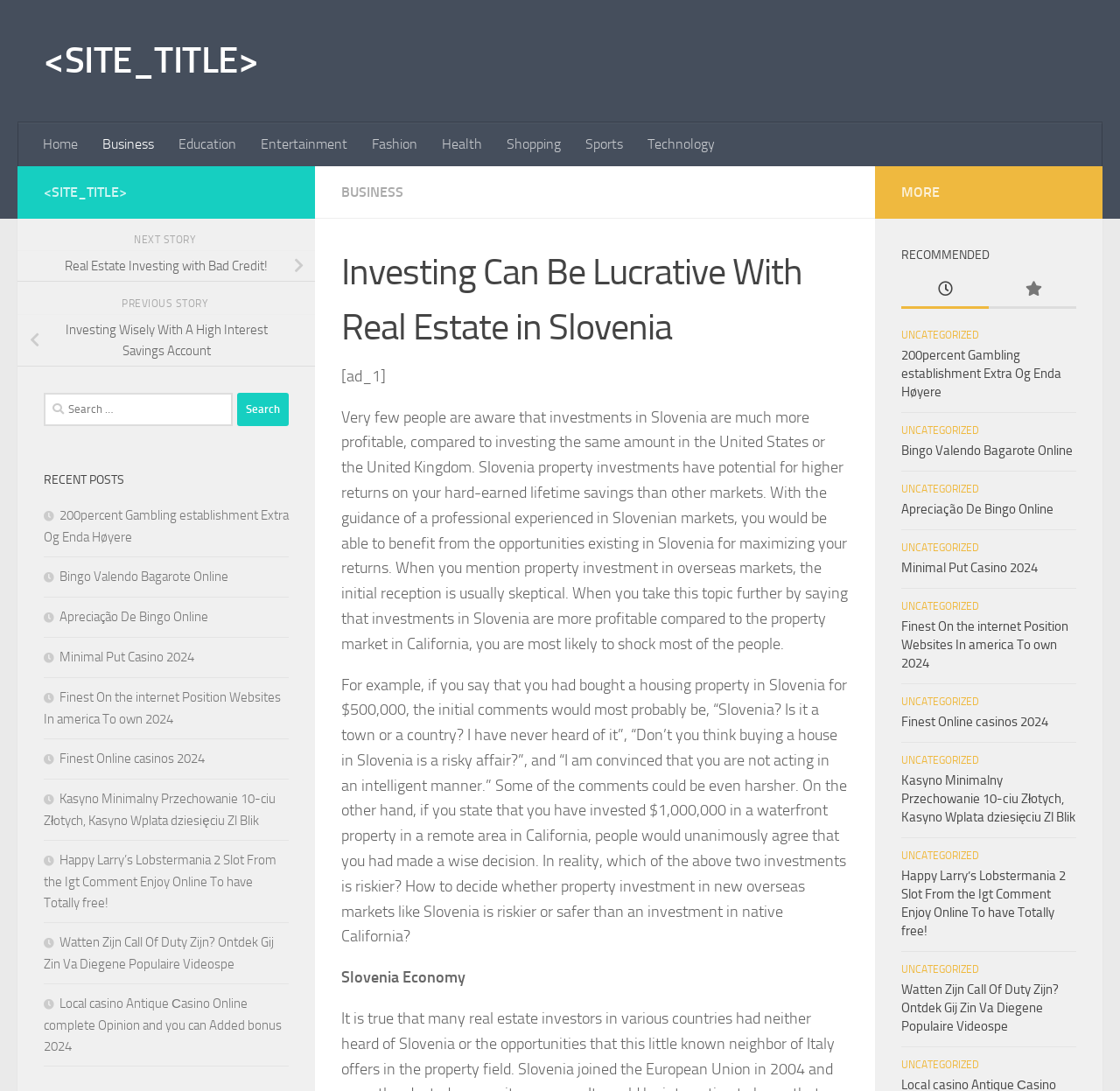Offer a meticulous caption that includes all visible features of the webpage.

This webpage is about investing in real estate in Slovenia, with a focus on its lucrative potential. At the top, there is a navigation menu with links to various categories, including Home, Business, Education, Entertainment, Fashion, Health, Shopping, Sports, and Technology. Below the navigation menu, there is a heading that reads "Investing Can Be Lucrative With Real Estate in Slovenia" followed by a brief introduction to the topic.

To the right of the introduction, there is a section with a heading "BUSINESS" and a subheading "Investing Can Be Lucrative With Real Estate in Slovenia". This section contains a long paragraph of text discussing the potential benefits of investing in Slovenian real estate, including higher returns on investment compared to other markets.

Below this section, there is a series of links to related articles, including "Real Estate Investing with Bad Credit!" and "Investing Wisely With A High Interest Savings Account". There is also a search bar with a button to search for specific topics.

Further down the page, there is a section with a heading "RECENT POSTS" that lists several links to recent articles, including "200percent Gambling establishment Extra Og Enda Høyere" and "Finest Online casinos 2024". To the right of this section, there is another section with a heading "RECOMMENDED" that lists several links to recommended articles.

At the bottom of the page, there is a section with a heading "UNCATEGORIZED" that lists several links to uncategorized articles. There is also a link to "MORE" articles, suggesting that there are additional articles available beyond what is listed on this page.